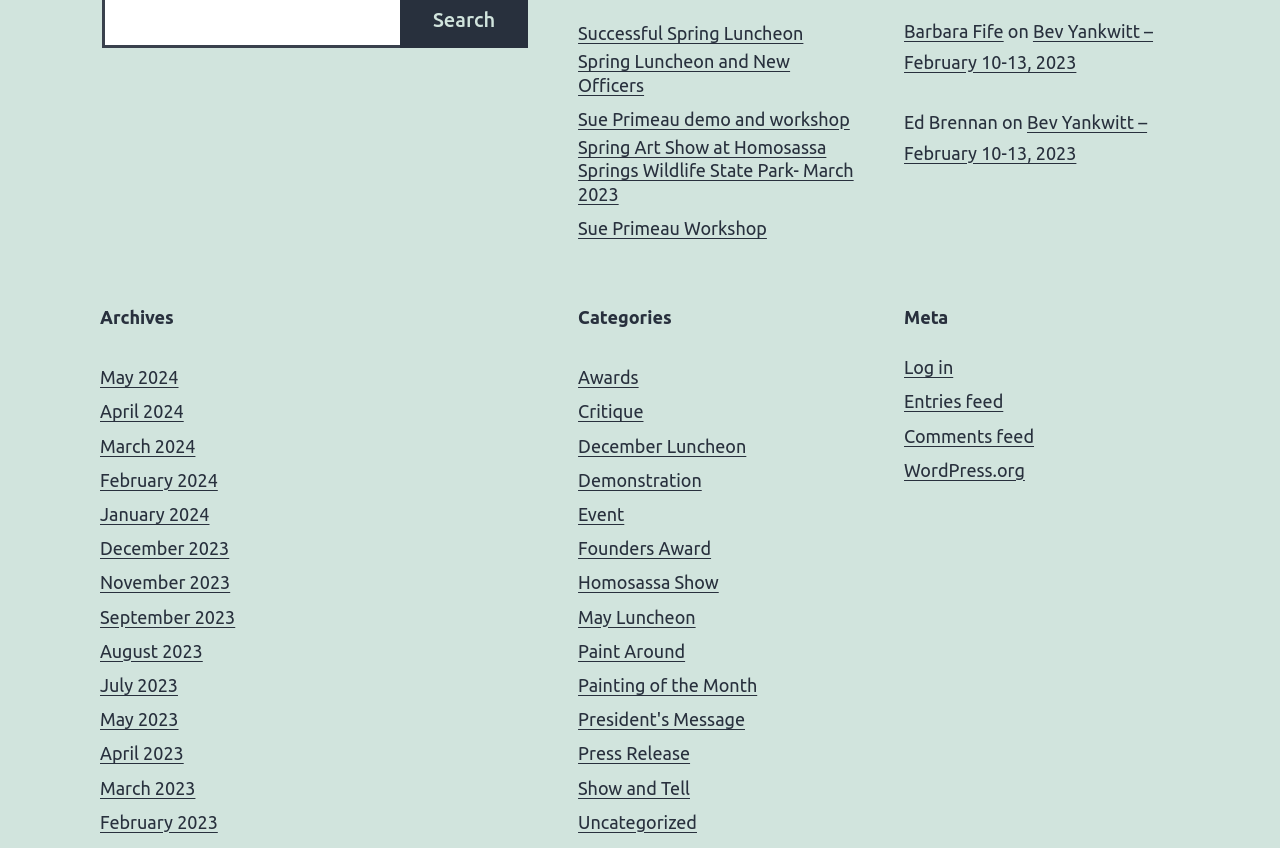Please specify the bounding box coordinates of the area that should be clicked to accomplish the following instruction: "Read the article by Barbara Fife". The coordinates should consist of four float numbers between 0 and 1, i.e., [left, top, right, bottom].

[0.706, 0.025, 0.784, 0.048]